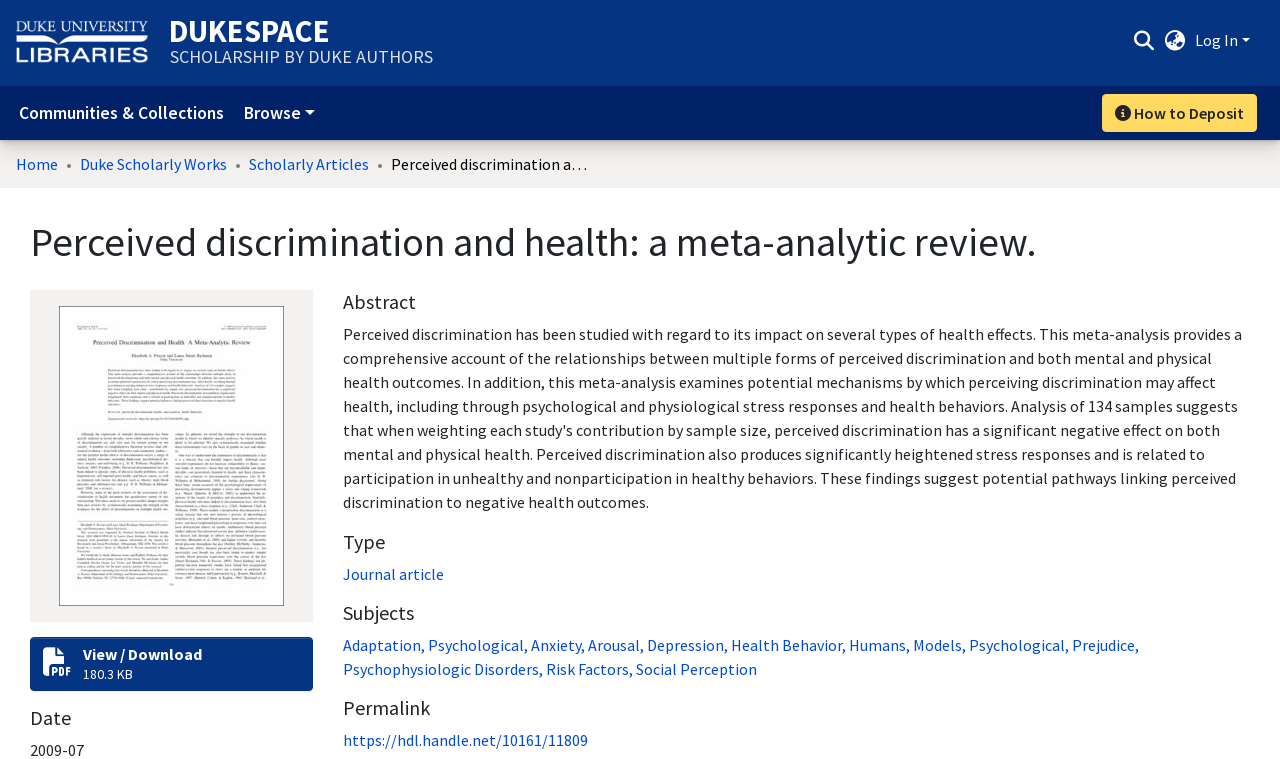How large is the downloadable file?
Provide a detailed and extensive answer to the question.

I found the answer by looking at the link ' View / Download 180.3 KB', which indicates that the file can be downloaded and its size is 180.3 KB.